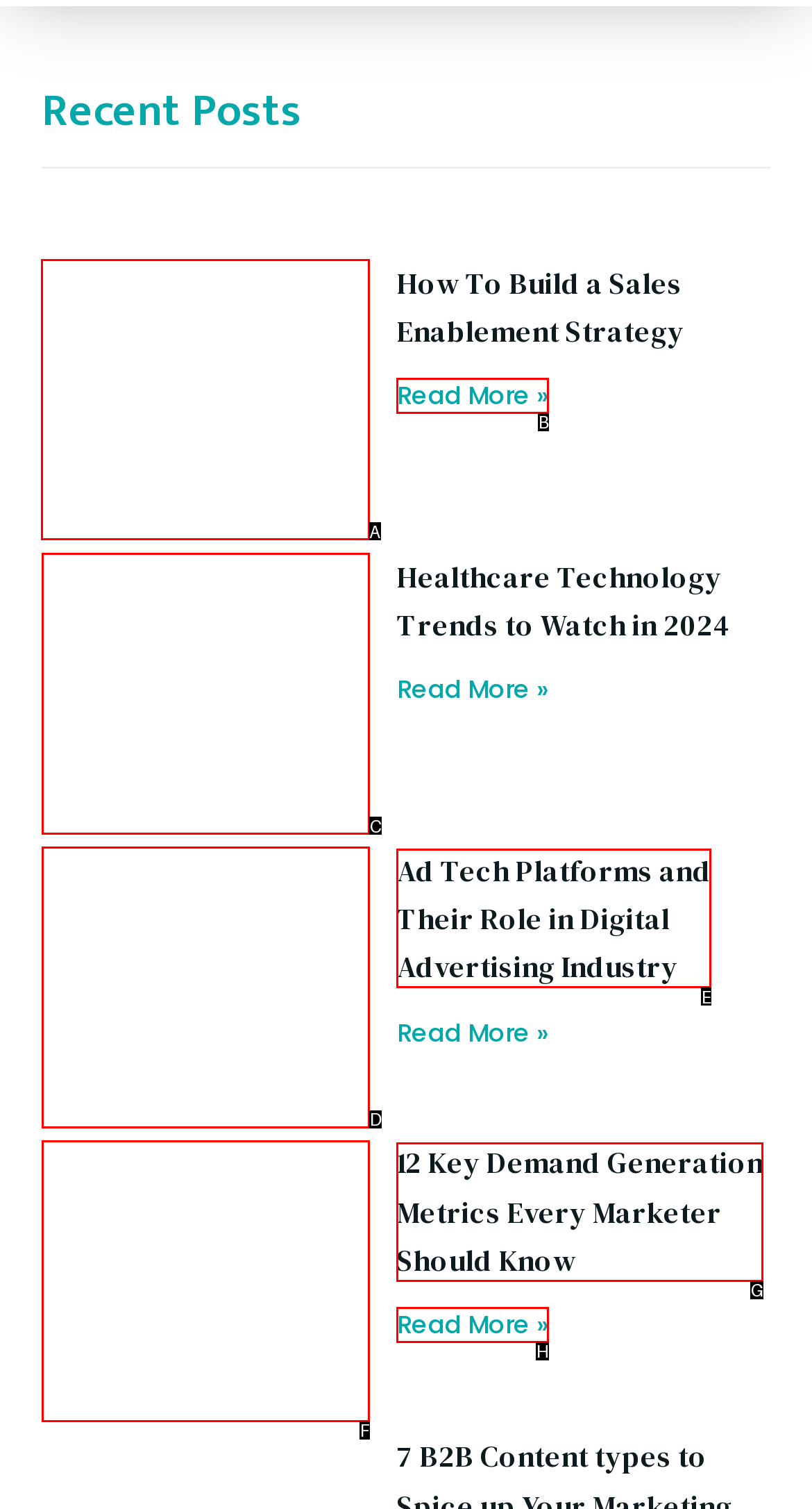Identify the HTML element you need to click to achieve the task: Read about sales enablement strategy. Respond with the corresponding letter of the option.

A